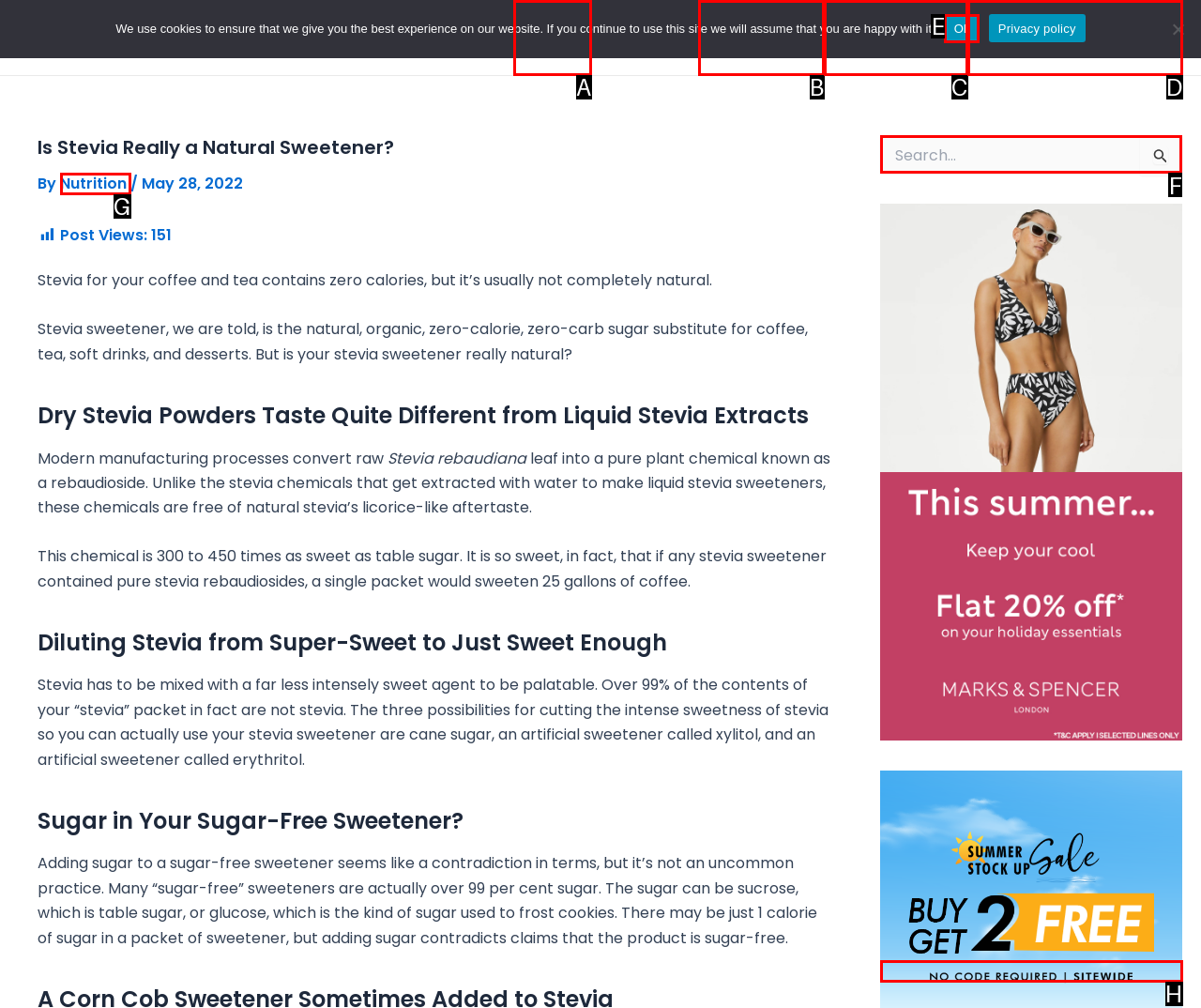Determine which option should be clicked to carry out this task: Search for something
State the letter of the correct choice from the provided options.

F